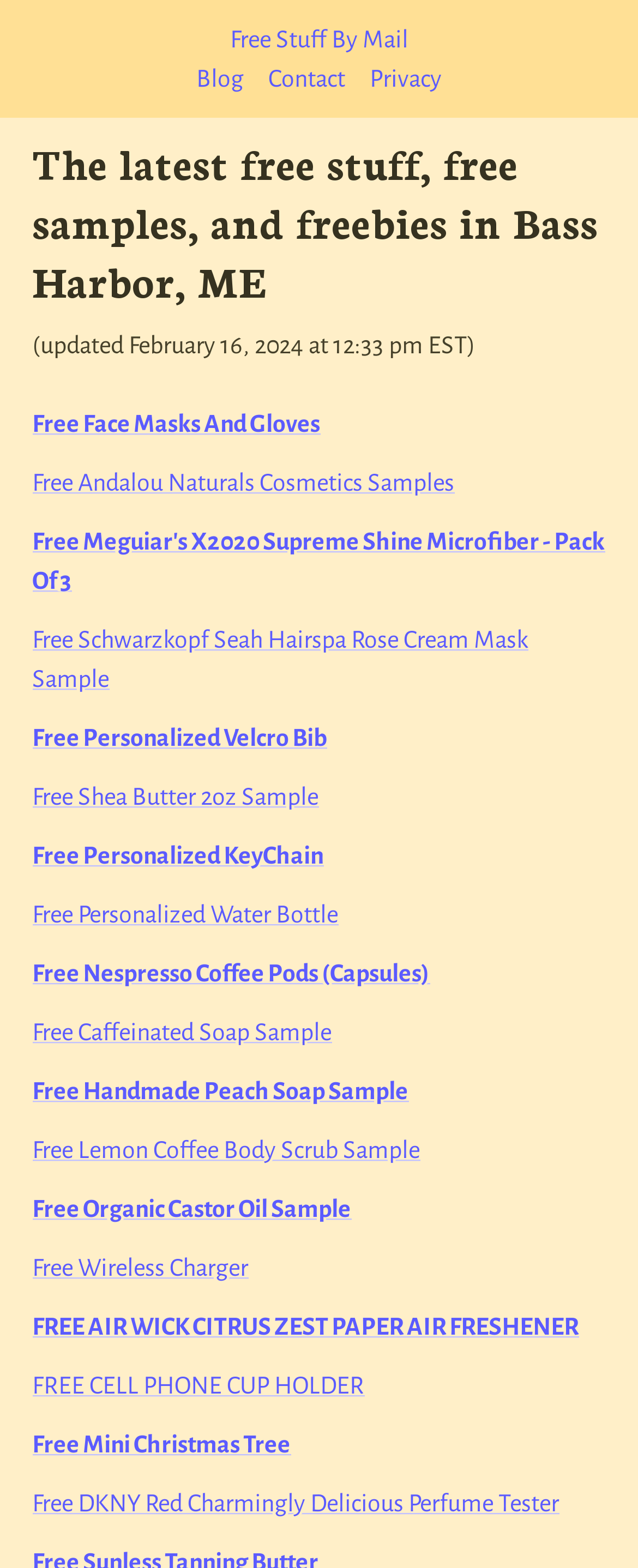Determine the bounding box coordinates of the clickable region to carry out the instruction: "Get the free Wireless Charger".

[0.05, 0.8, 0.388, 0.816]